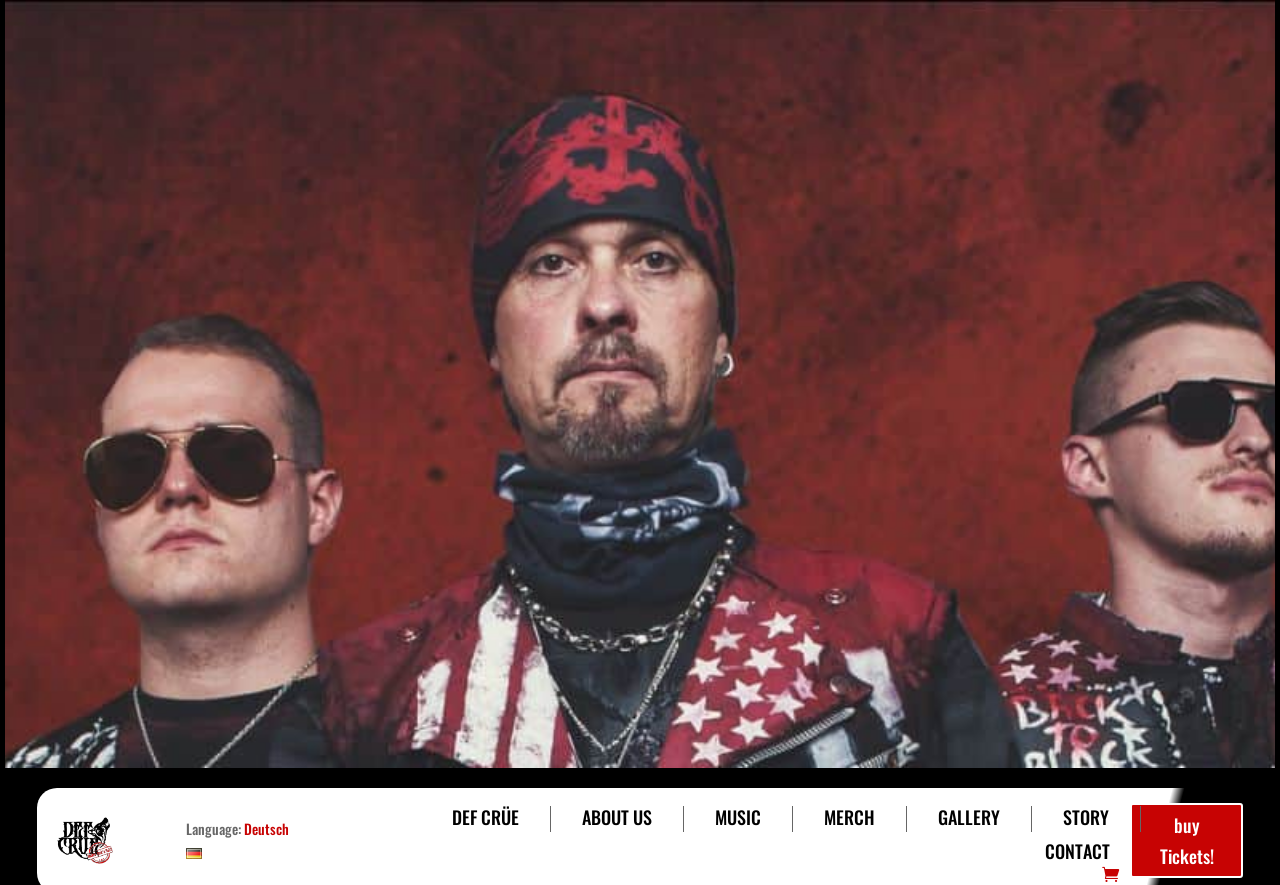Locate the bounding box coordinates of the item that should be clicked to fulfill the instruction: "buy tickets".

[0.883, 0.907, 0.971, 0.993]